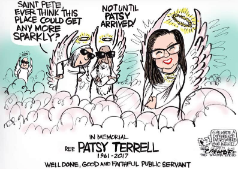What is the tone of the image?
Answer with a single word or phrase, using the screenshot for reference.

Fond remembrance